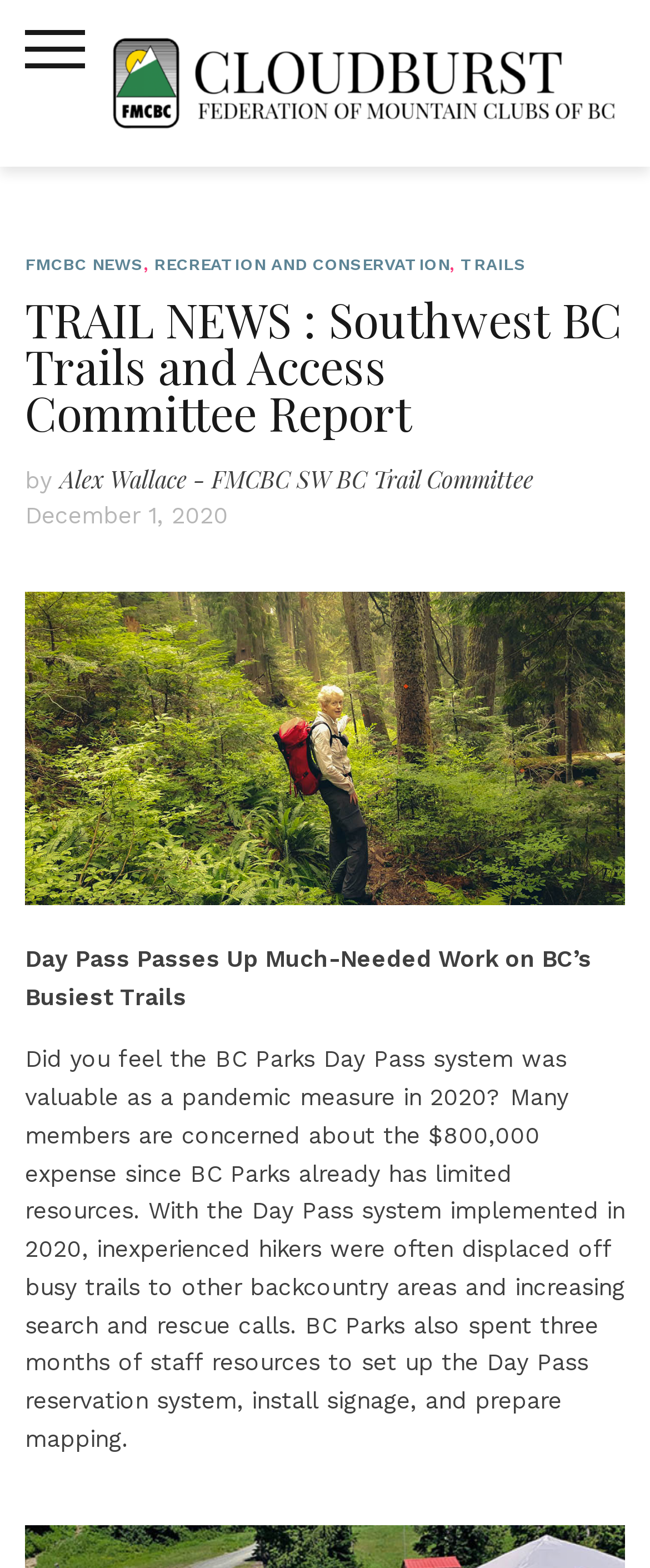Give a short answer using one word or phrase for the question:
What was the impact of the Day Pass system on search and rescue calls?

Increased